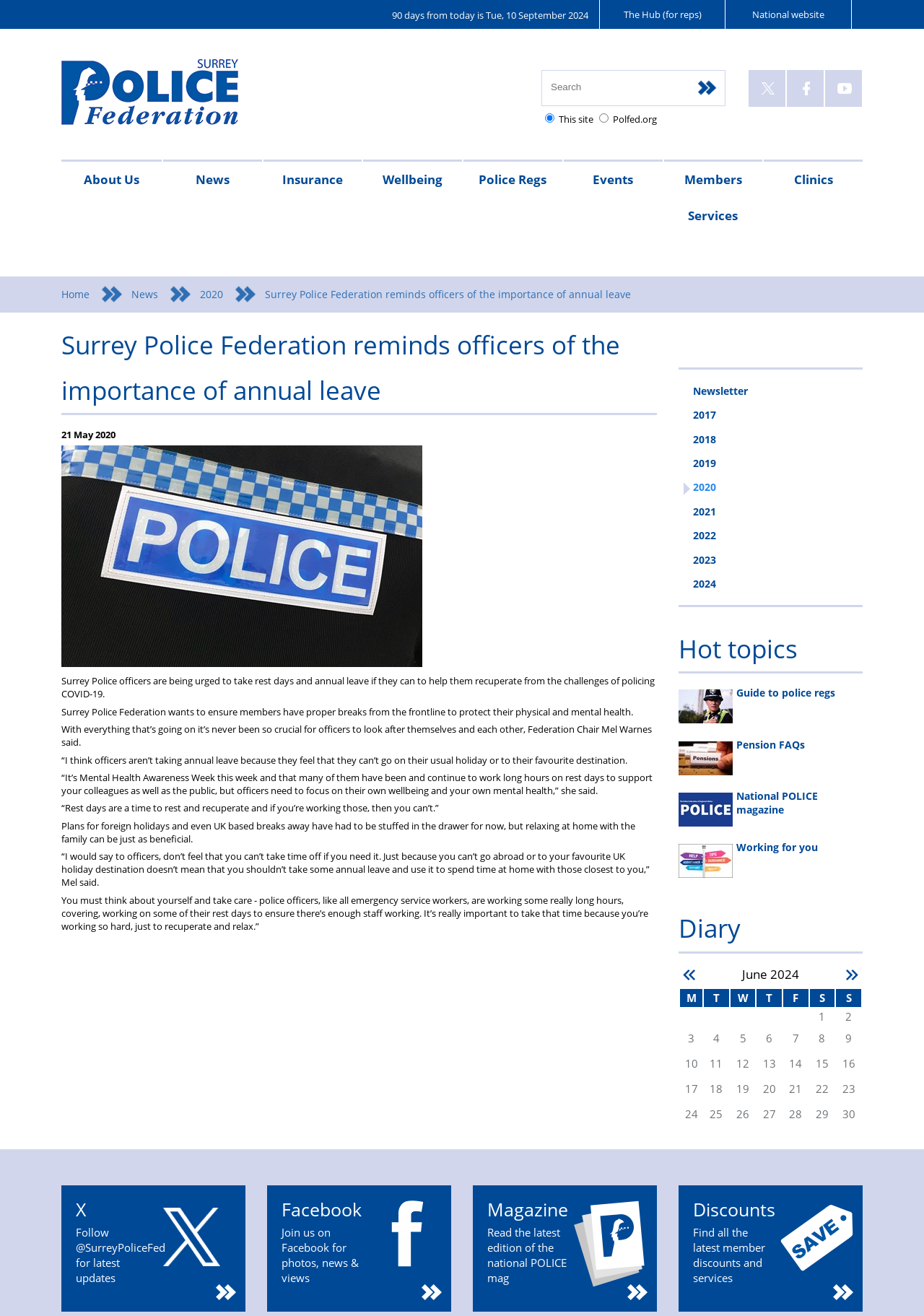Please give a concise answer to this question using a single word or phrase: 
What is the topic of the webpage?

Annual leave